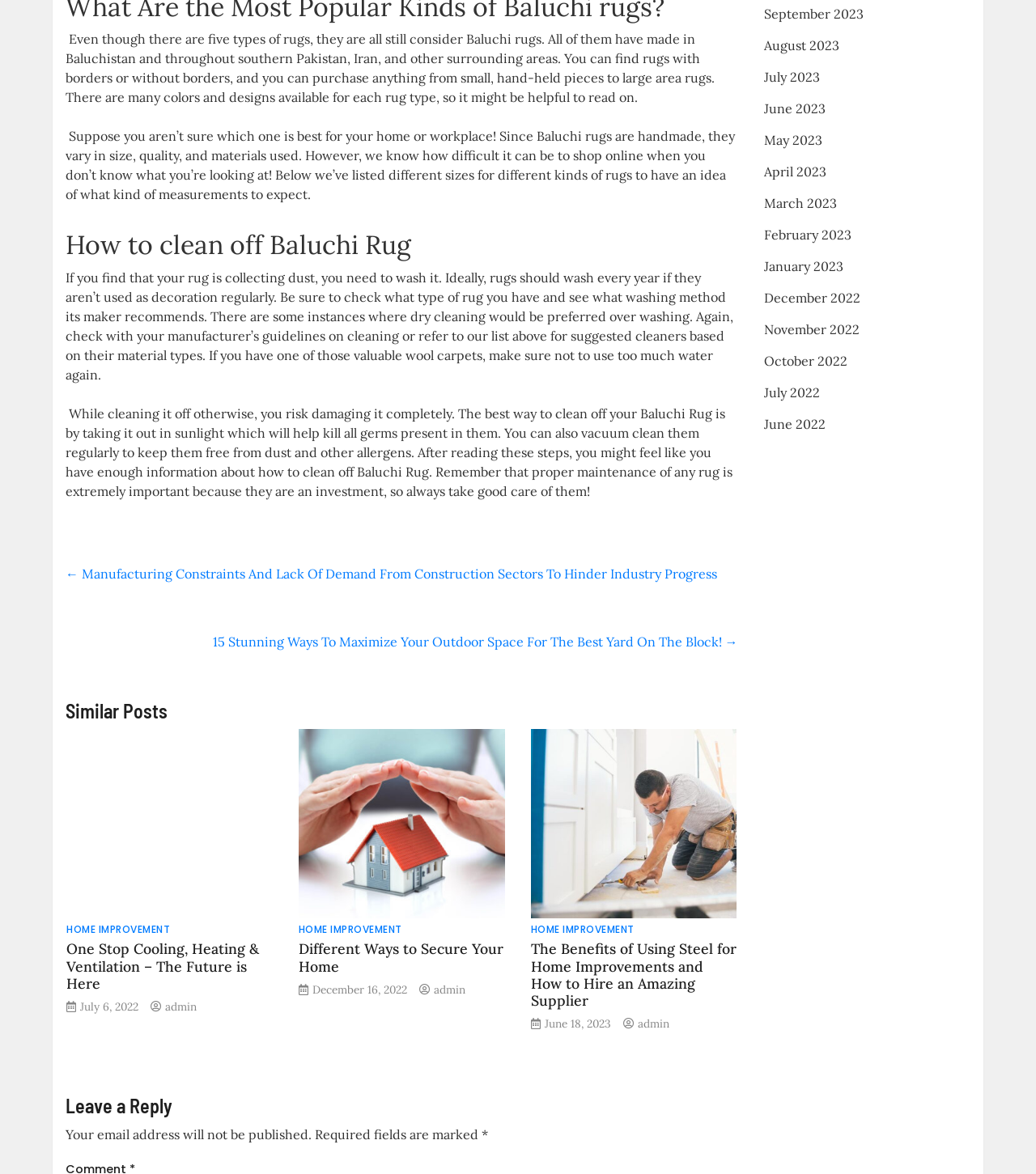What is the best way to clean a Baluchi rug?
Please use the image to provide an in-depth answer to the question.

The webpage suggests that the best way to clean a Baluchi rug is by taking it out in sunlight, which helps kill germs present in the rug. Additionally, regular vacuum cleaning can help keep the rug free from dust and allergens.